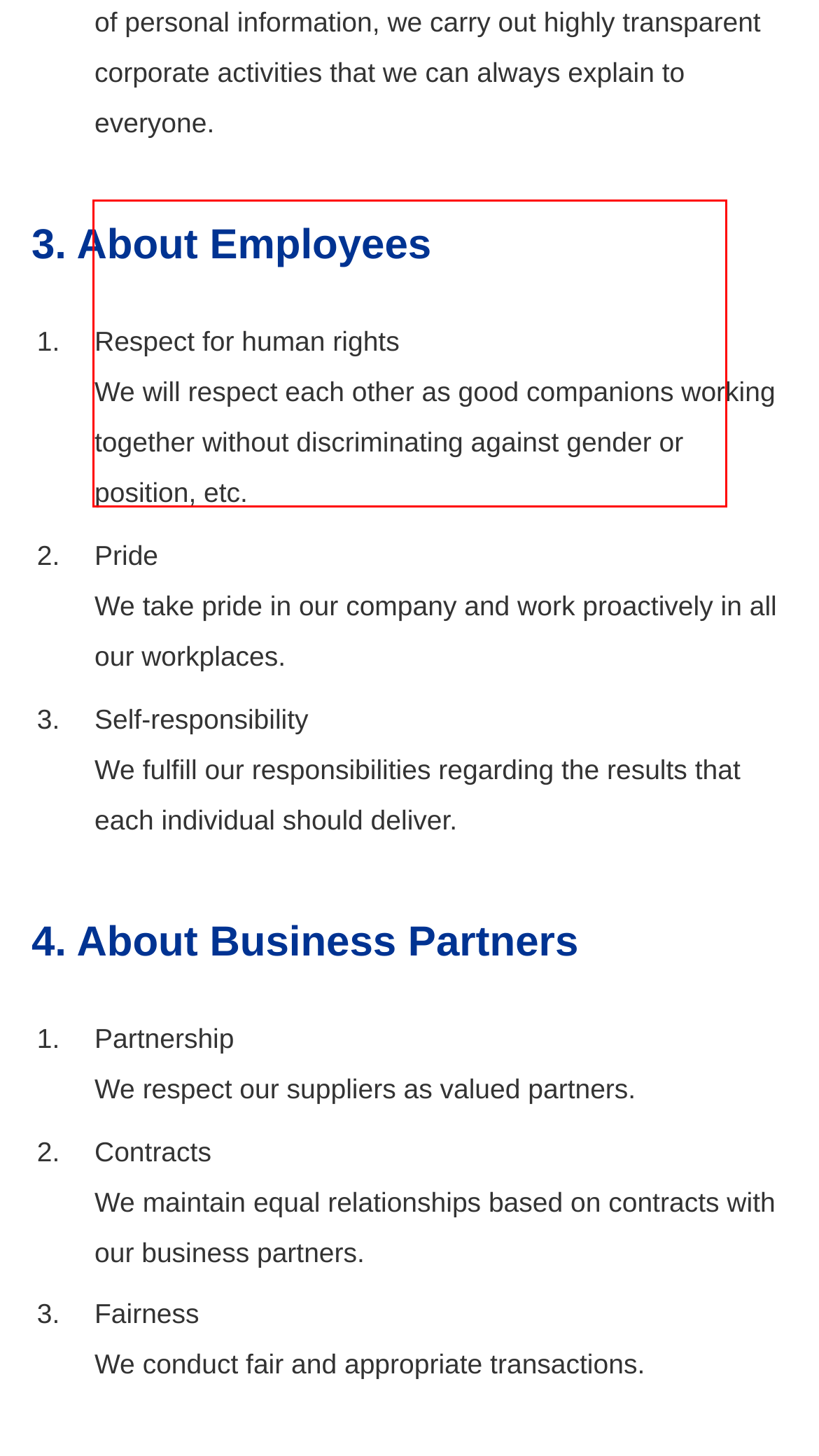Identify and transcribe the text content enclosed by the red bounding box in the given screenshot.

We use personal data to improve convenience, analyze usage, and distribute advertisements. You can check the purpose of use, destination, and other details for each of the categories below. You can stop the transmission of information by unchecking the checkboxes for the categories other than "Always required". What is Personal Data?